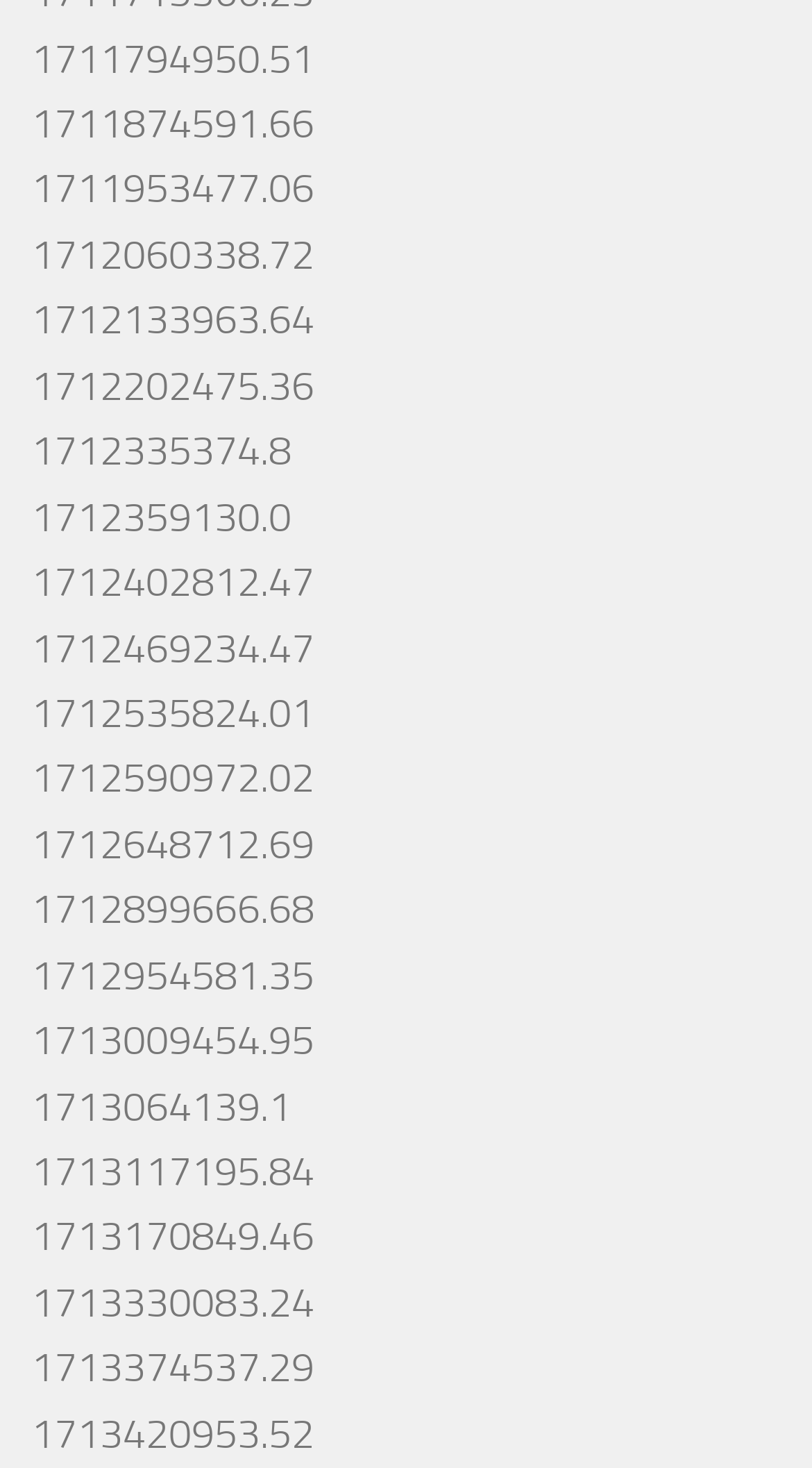Please indicate the bounding box coordinates of the element's region to be clicked to achieve the instruction: "follow the third link". Provide the coordinates as four float numbers between 0 and 1, i.e., [left, top, right, bottom].

[0.038, 0.113, 0.387, 0.145]